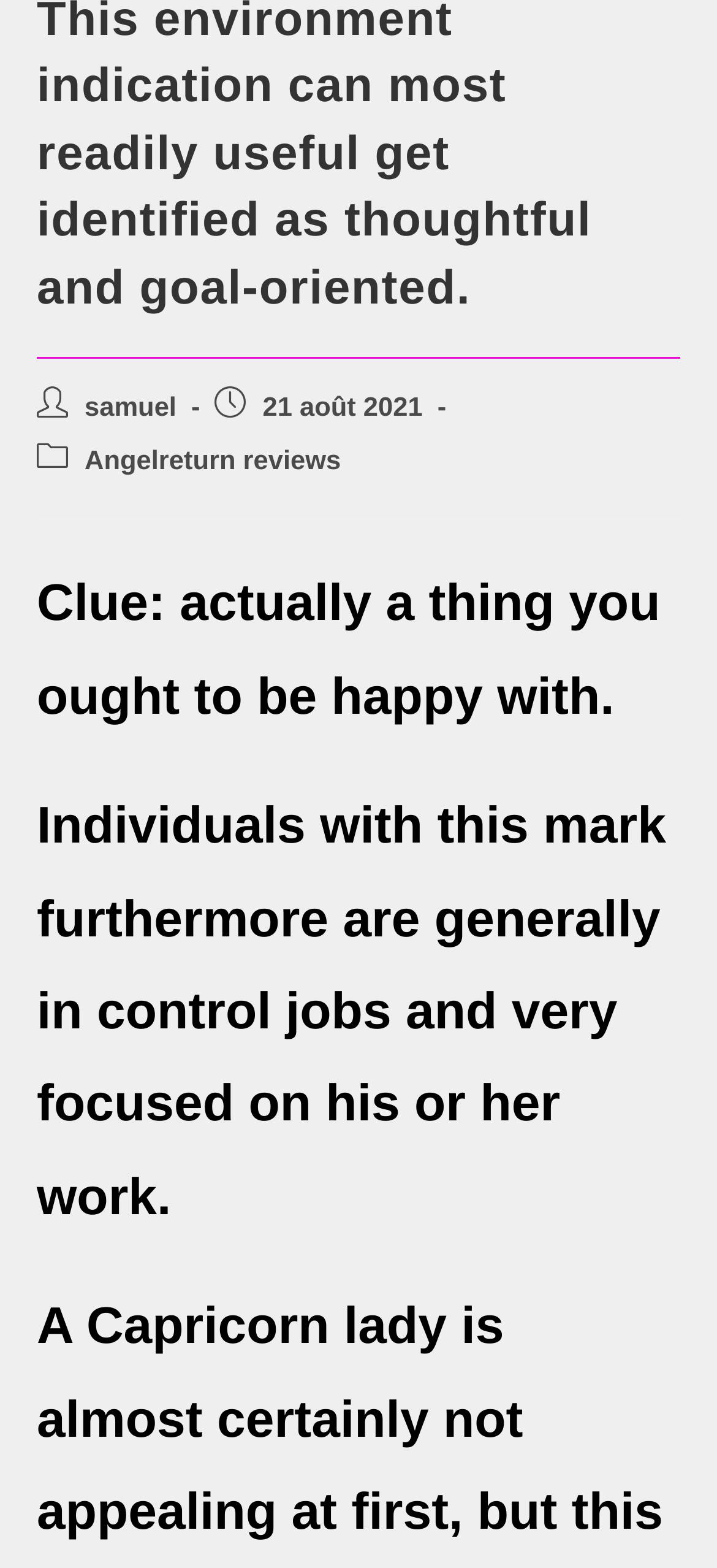Find the bounding box coordinates for the UI element whose description is: "Angelreturn reviews". The coordinates should be four float numbers between 0 and 1, in the format [left, top, right, bottom].

[0.118, 0.285, 0.475, 0.304]